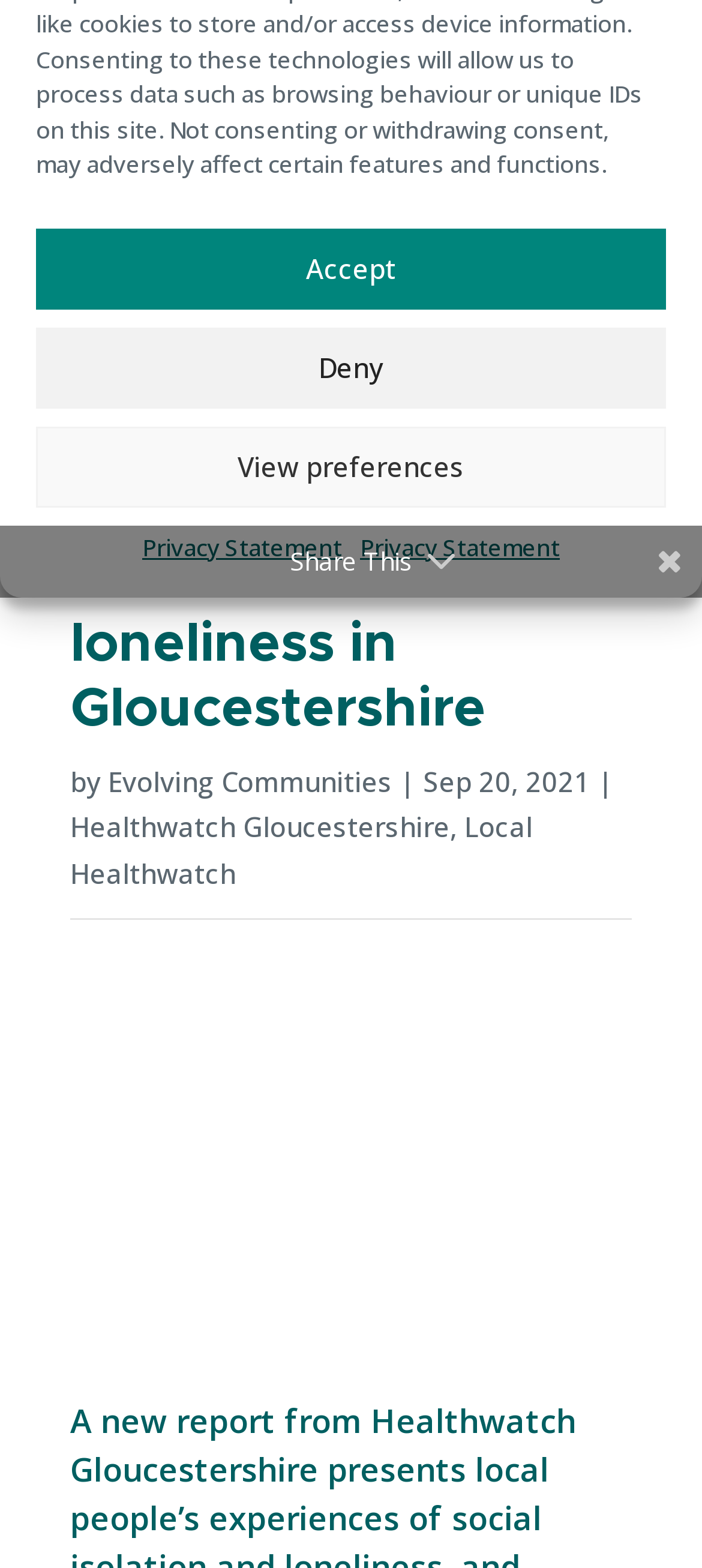Identify the bounding box for the UI element described as: "June 6, 2019". The coordinates should be four float numbers between 0 and 1, i.e., [left, top, right, bottom].

None